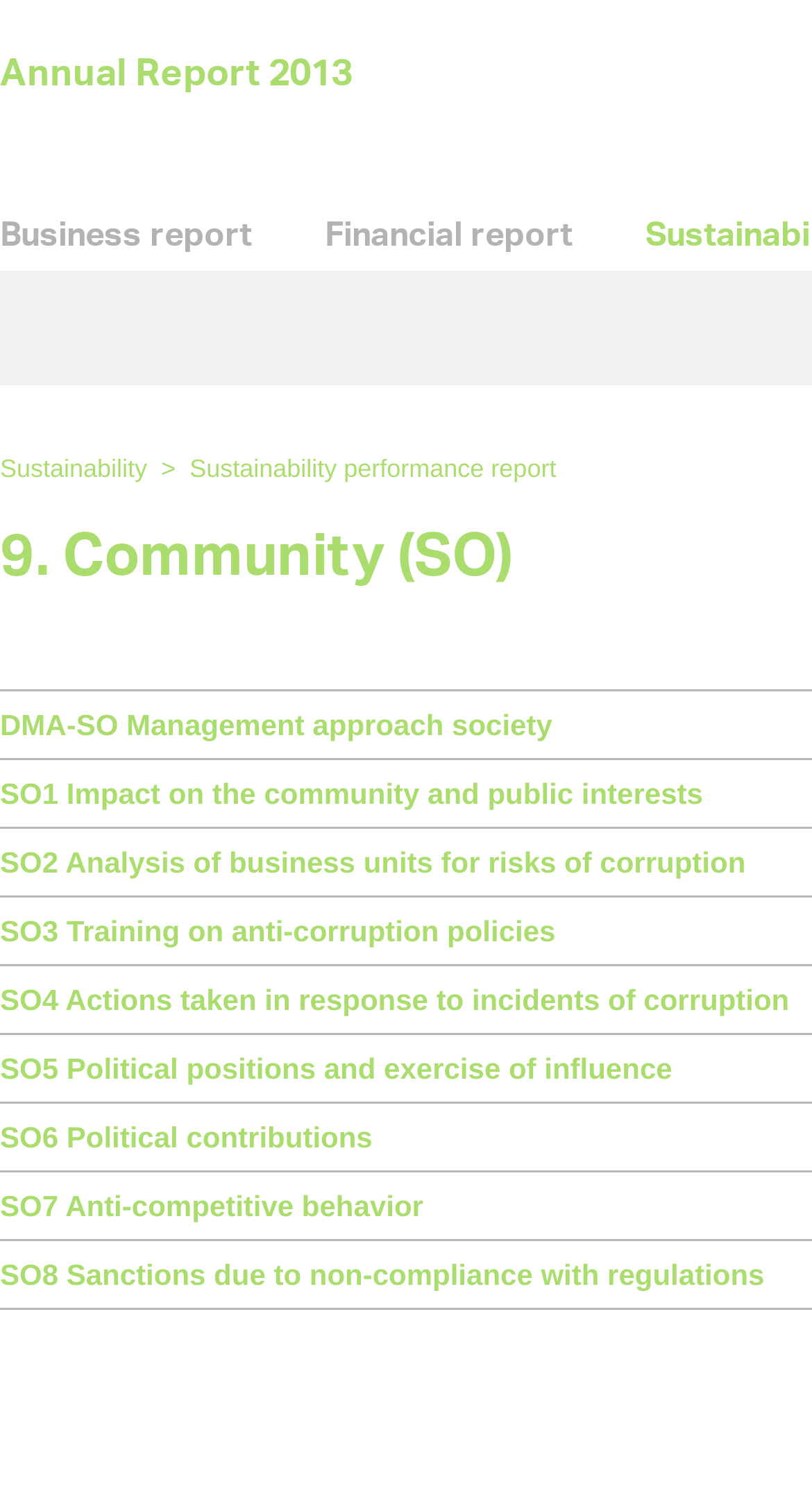Can you find the bounding box coordinates for the UI element given this description: "Annual Report 2013"? Provide the coordinates as four float numbers between 0 and 1: [left, top, right, bottom].

[0.0, 0.032, 0.433, 0.064]